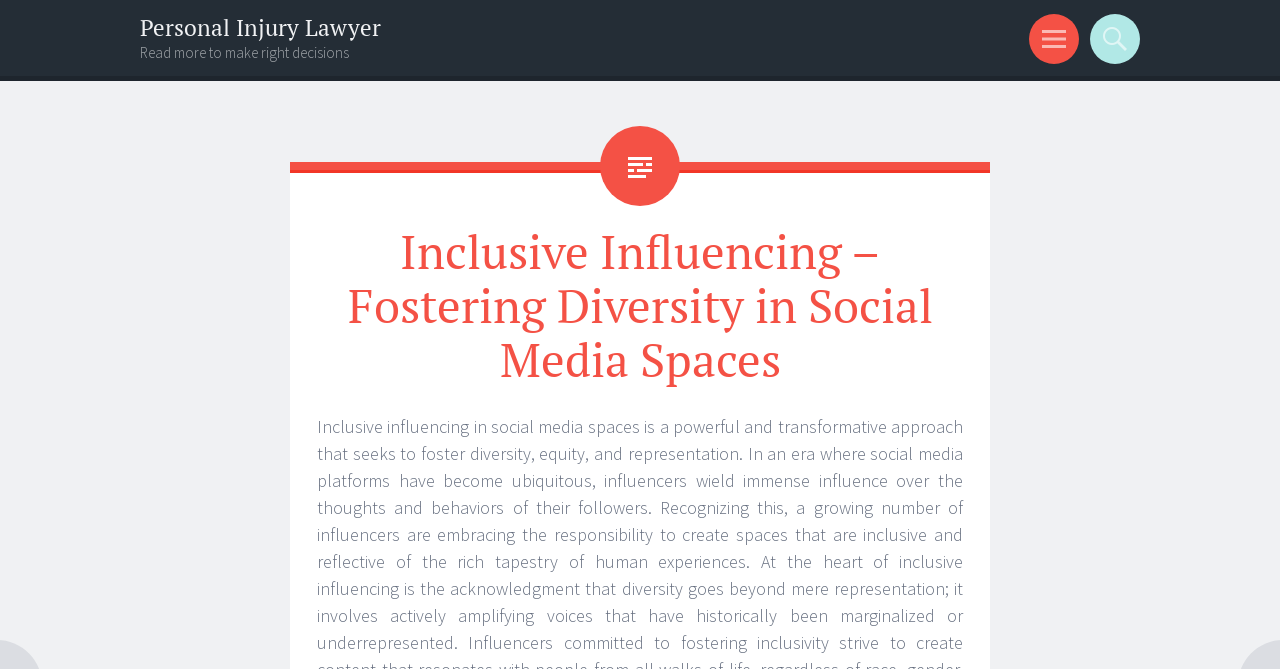What is the purpose of the webpage?
Please provide a single word or phrase answer based on the image.

Fostering diversity in social media spaces